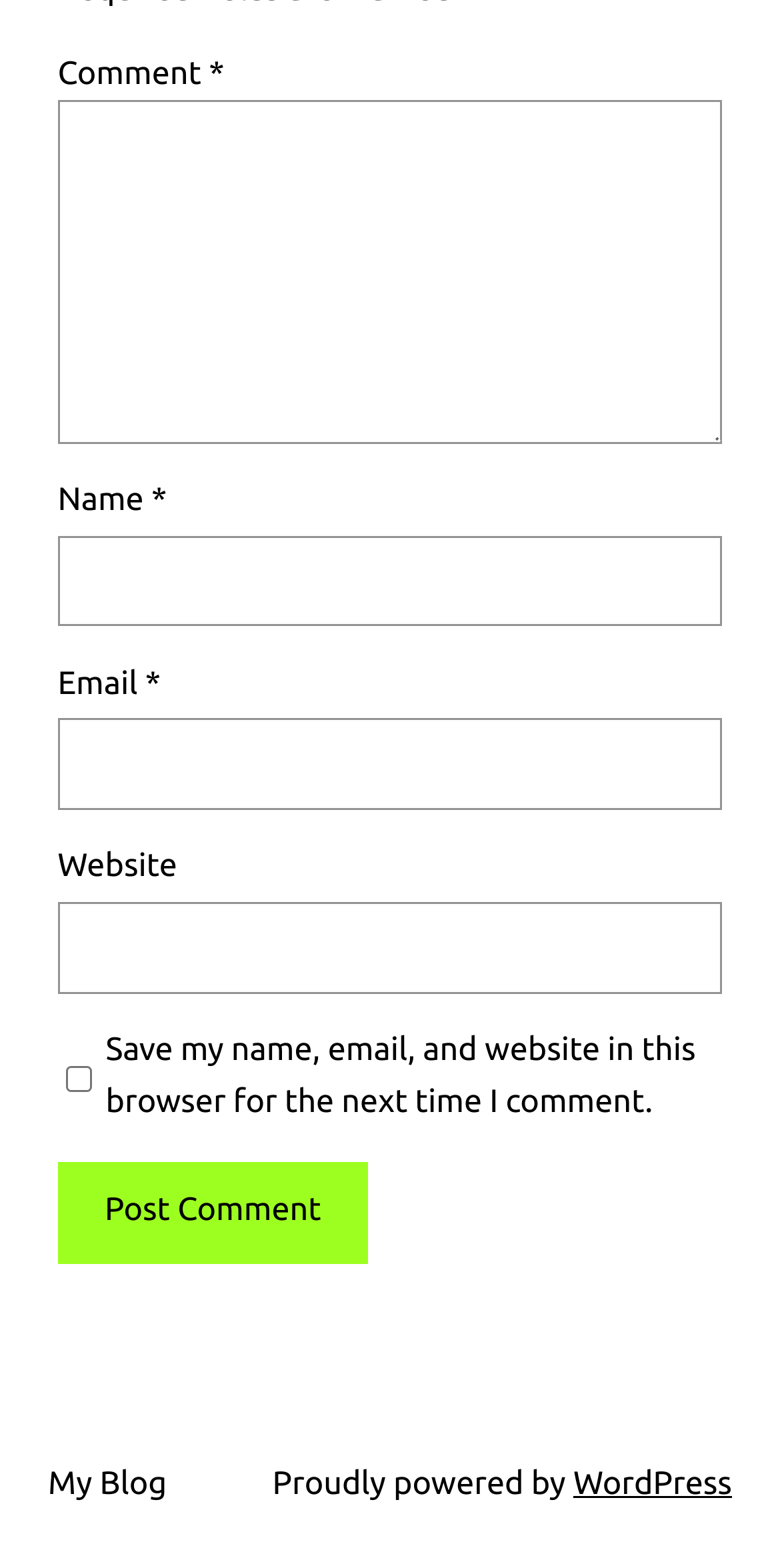Please give a concise answer to this question using a single word or phrase: 
How many textboxes are required in the comment form?

3